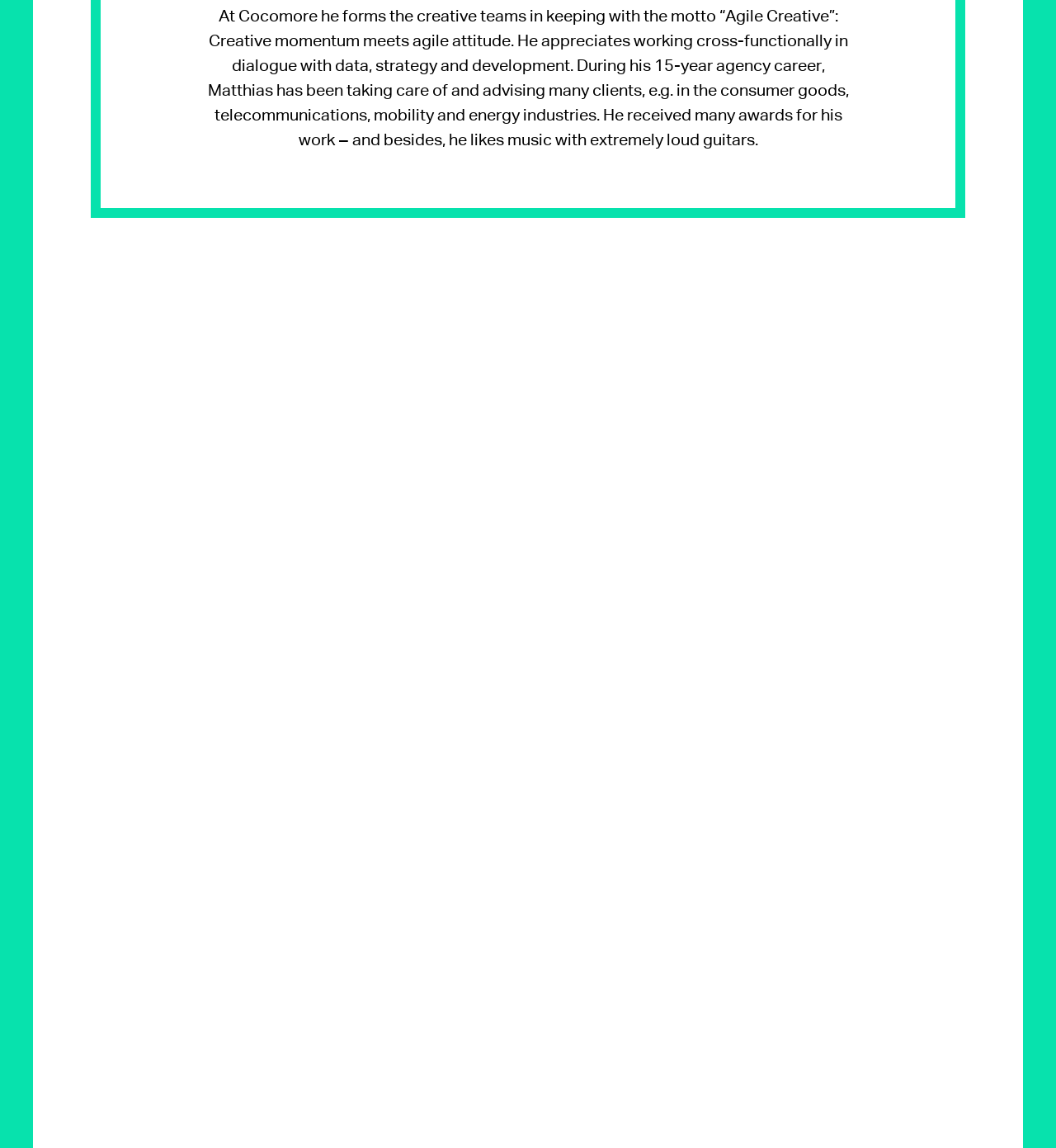Please study the image and answer the question comprehensively:
What is the phone number for the Germany office?

In the section with the heading 'Get in touch', we can find the phone number for the Germany office, which is '+49 69972690', as indicated by the link element with the OCR text '+49 69972690'.